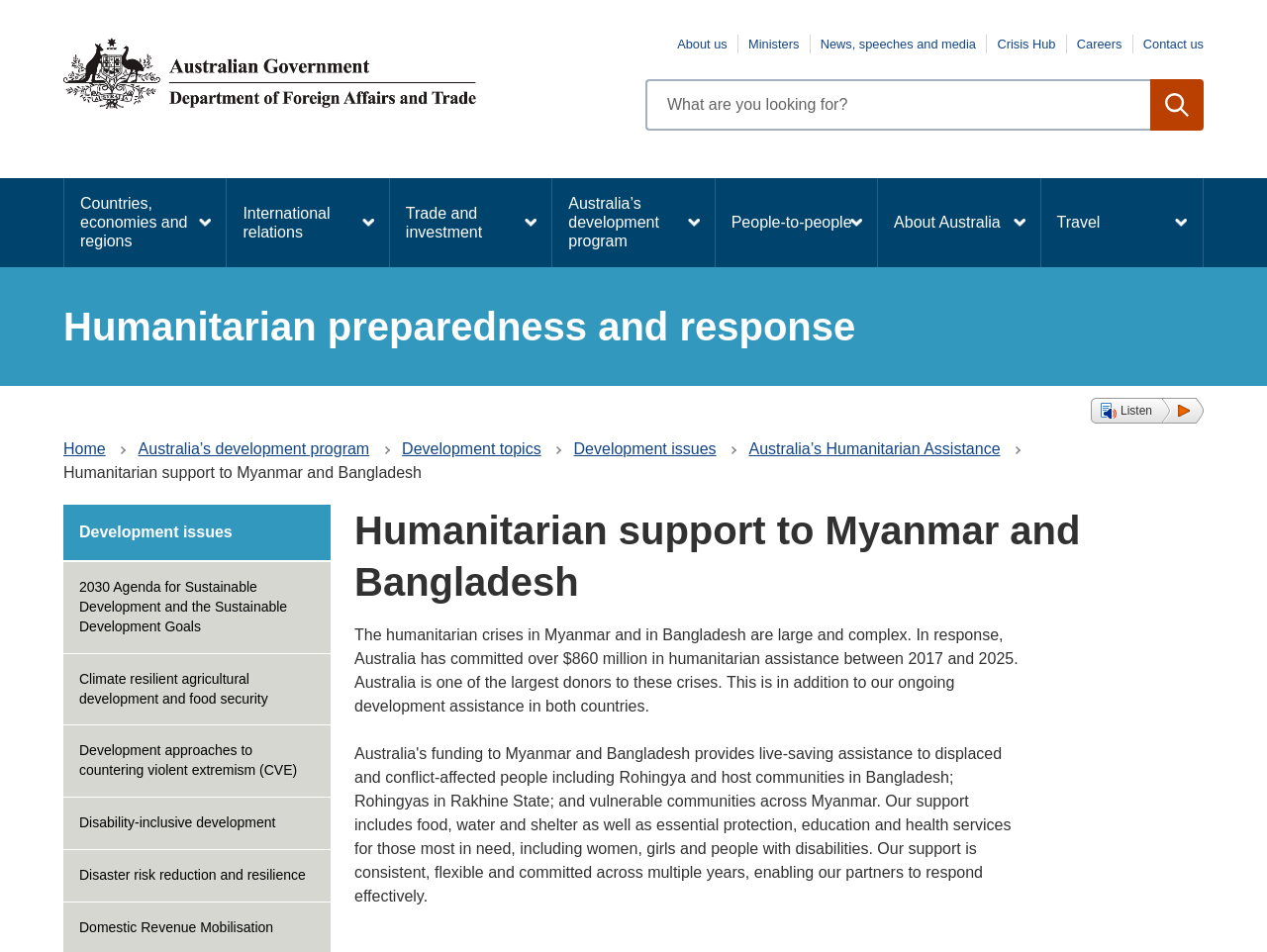What is the function of the 'Listen' button?
Using the image as a reference, give an elaborate response to the question.

The 'Listen' button has a key shortcut 'Alt+L', indicating that its function is to allow users to listen to the content of the webpage, possibly for accessibility purposes.